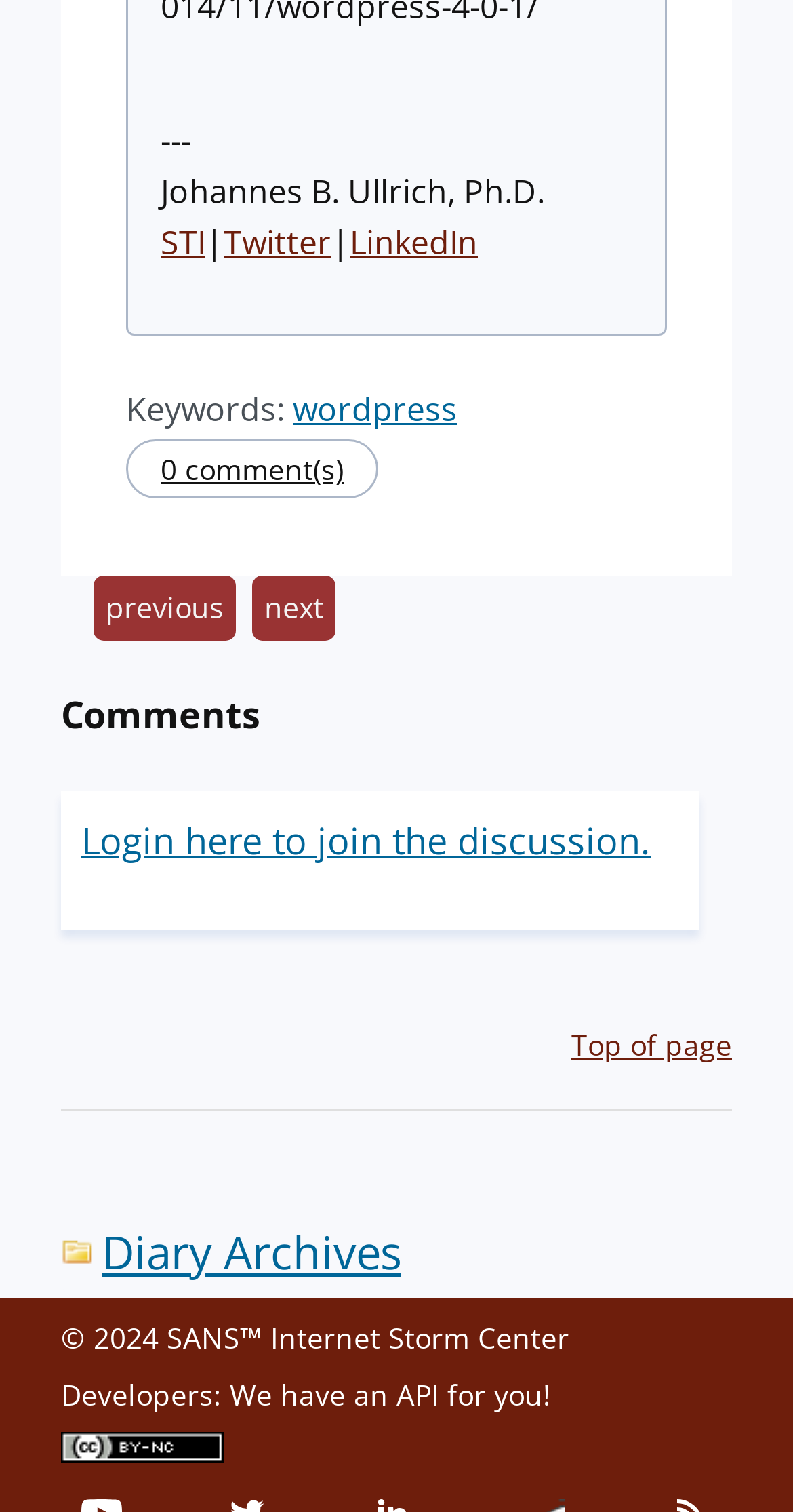Identify the bounding box coordinates necessary to click and complete the given instruction: "Explore the Diary Archives".

[0.077, 0.807, 0.505, 0.848]